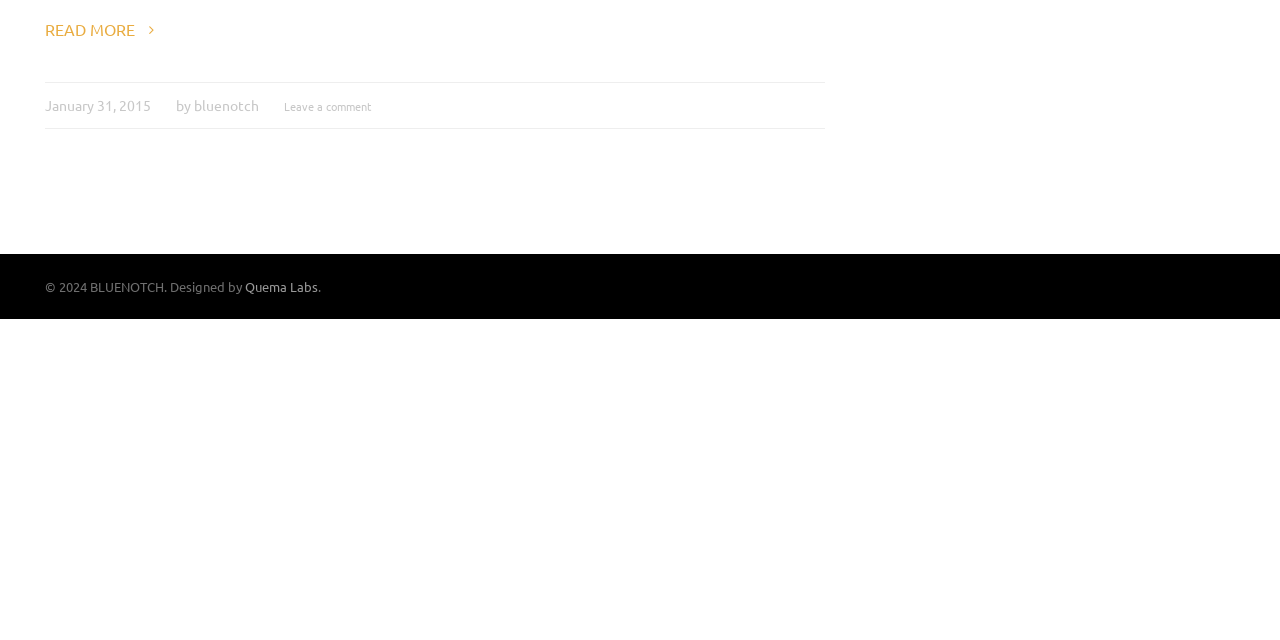Identify the bounding box of the UI component described as: "7 months ago7 months ago".

None